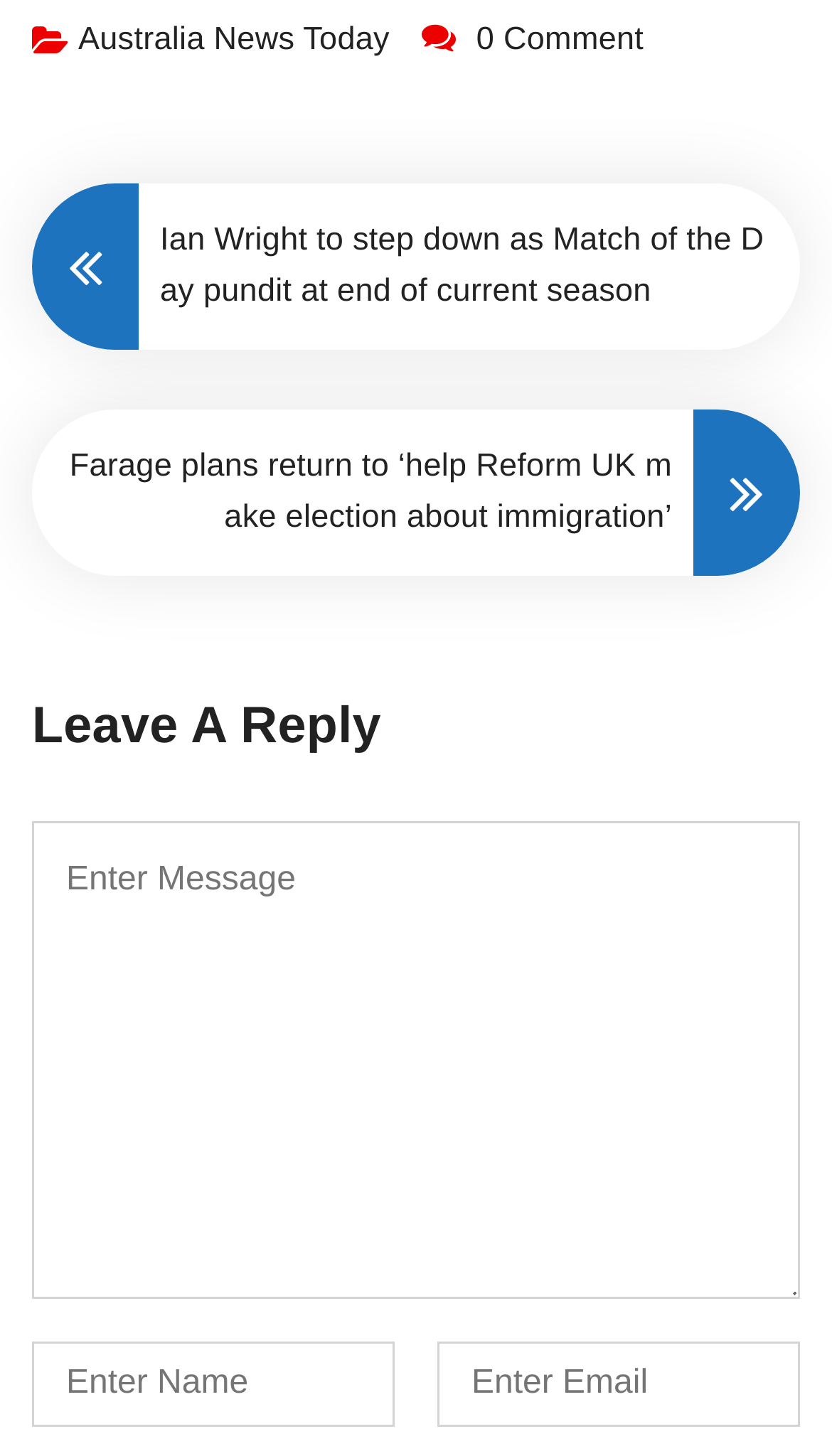What is the topic of the first news article?
Based on the image, provide a one-word or brief-phrase response.

Ian Wright stepping down